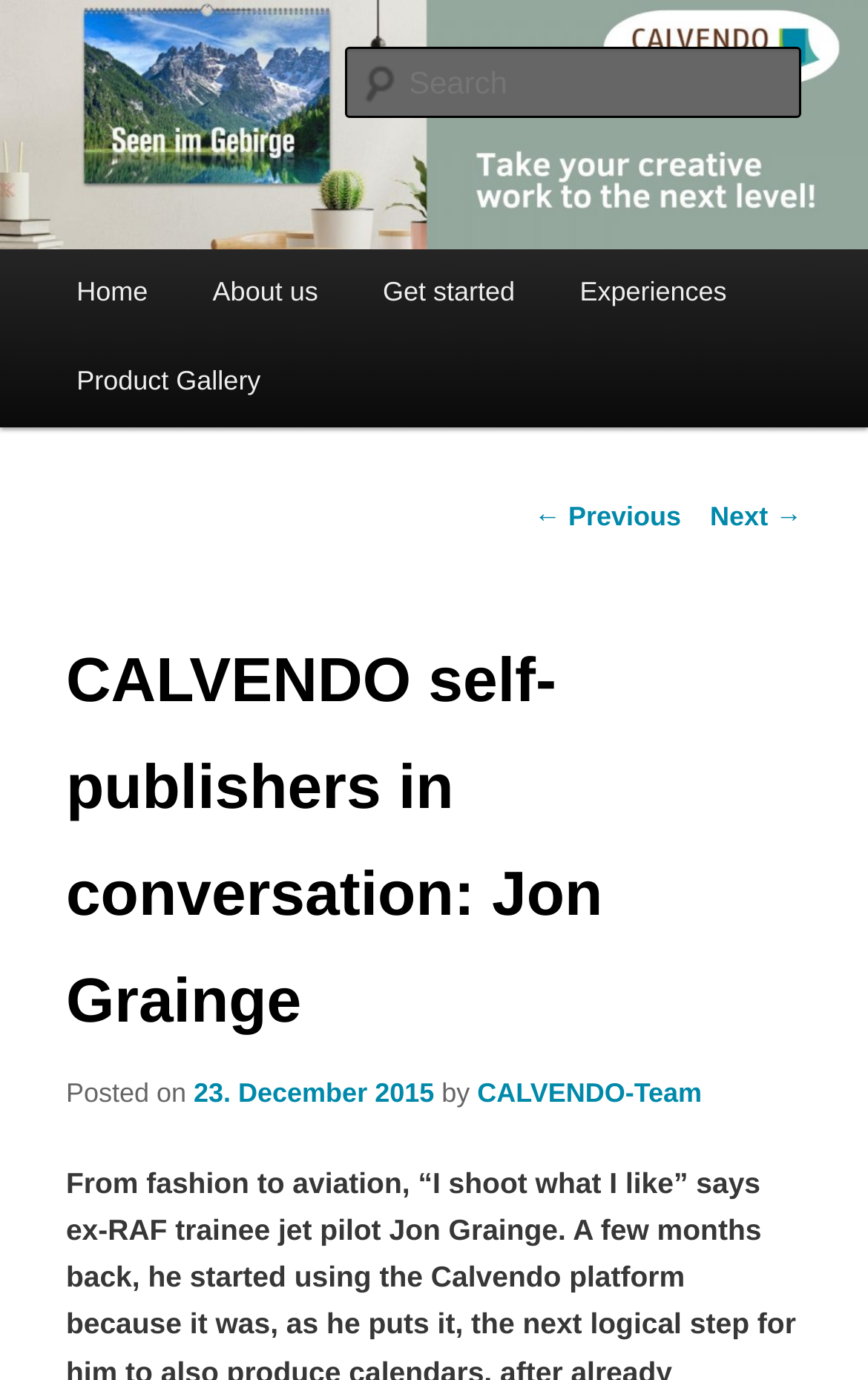Determine the bounding box coordinates for the UI element described. Format the coordinates as (top-left x, top-left y, bottom-right x, bottom-right y) and ensure all values are between 0 and 1. Element description: Home

[0.051, 0.181, 0.208, 0.245]